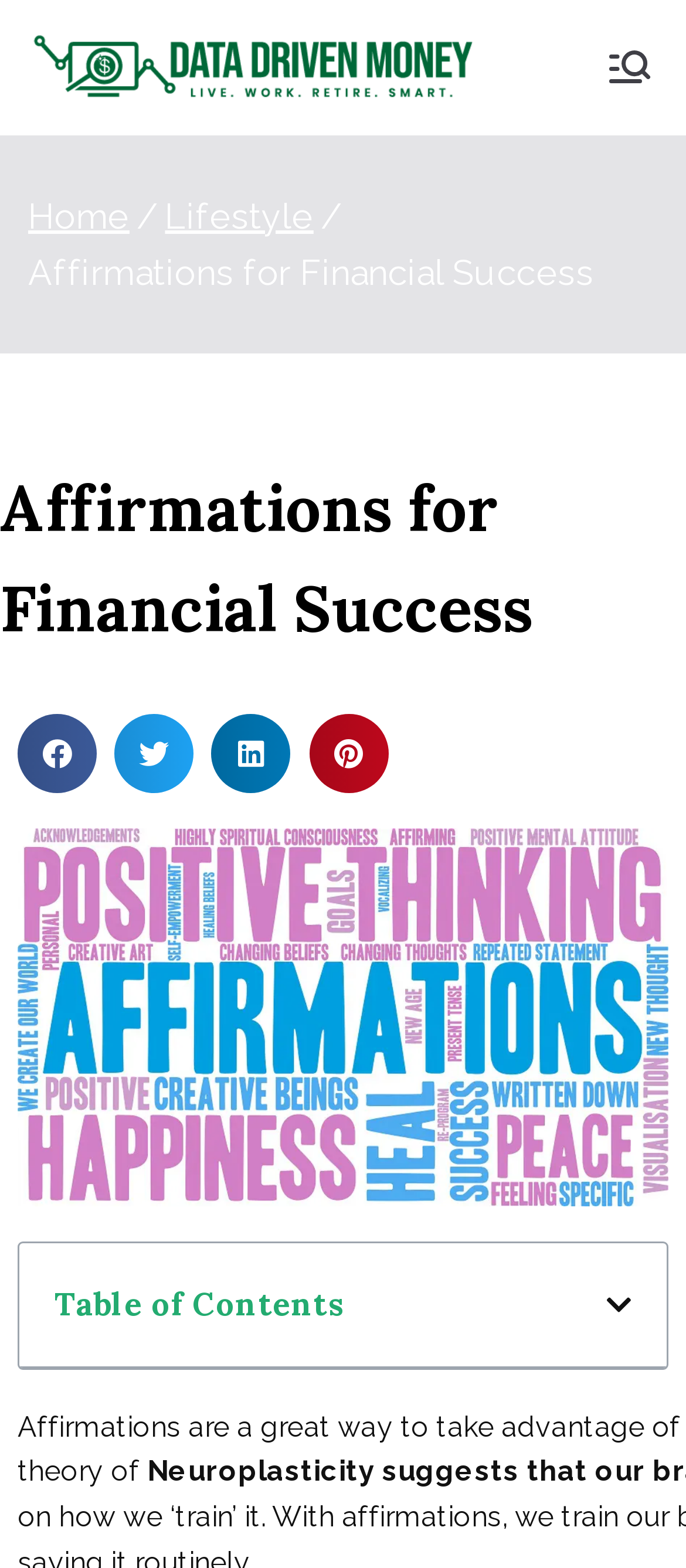Identify the bounding box coordinates of the section that should be clicked to achieve the task described: "Open the primary menu".

[0.877, 0.027, 0.959, 0.059]